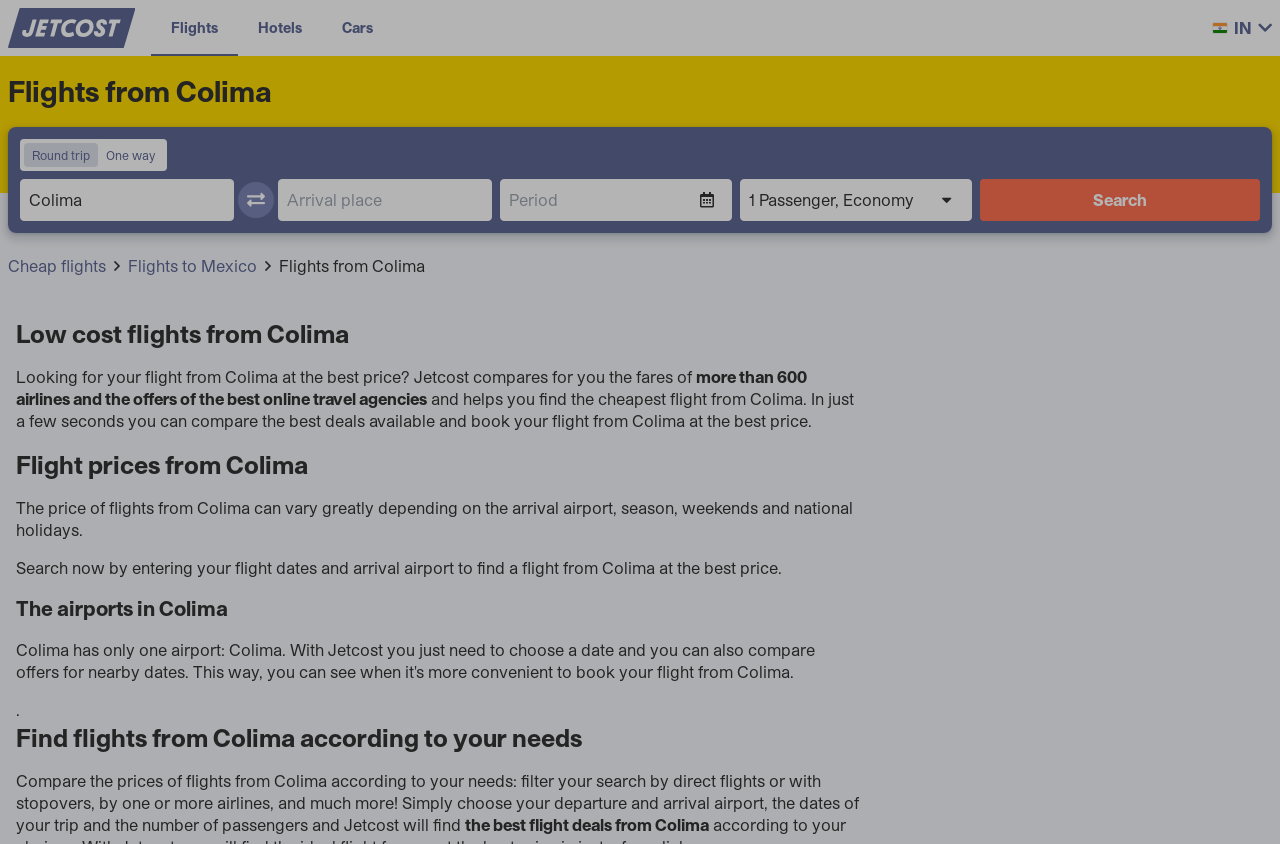How many passengers are selected by default? Examine the screenshot and reply using just one word or a brief phrase.

1